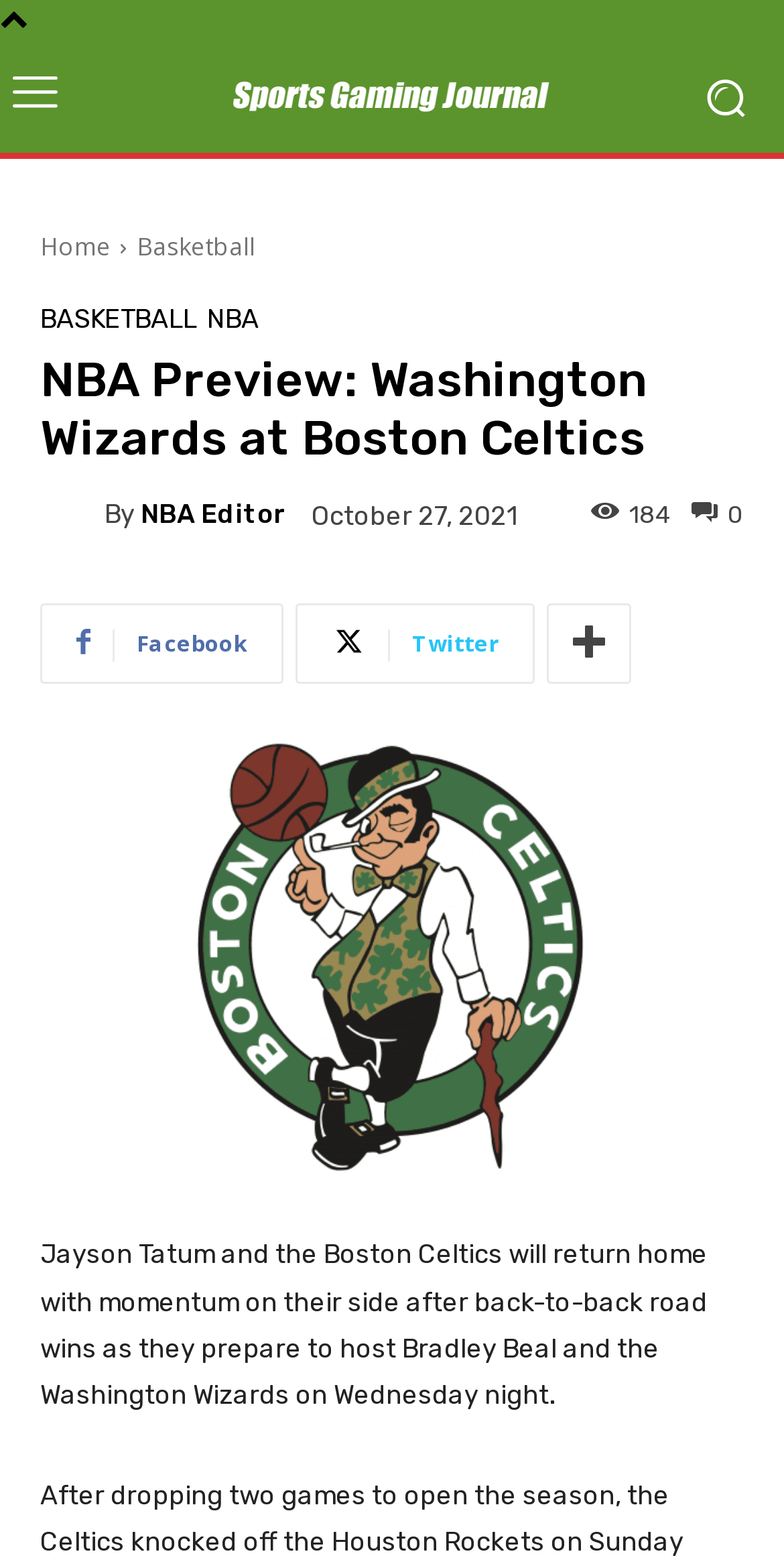Answer briefly with one word or phrase:
What is the date of the article?

October 27, 2021